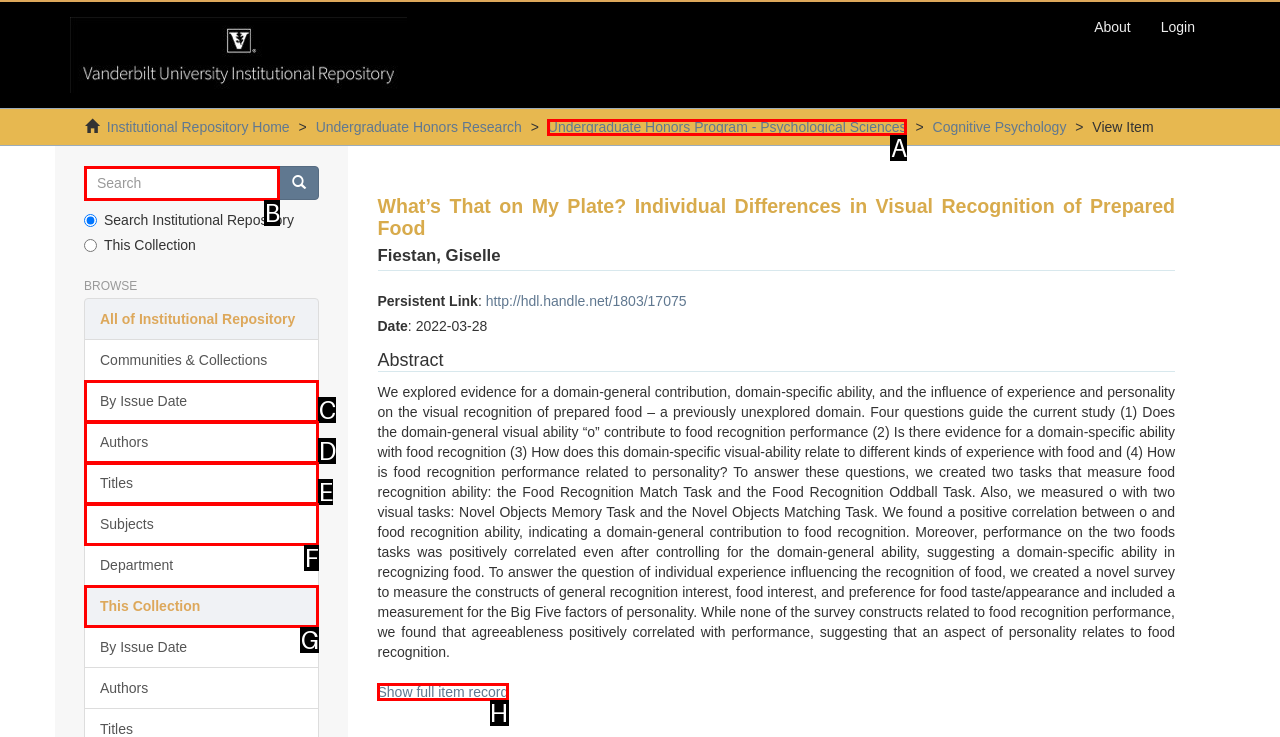Tell me the correct option to click for this task: Show full item record
Write down the option's letter from the given choices.

H